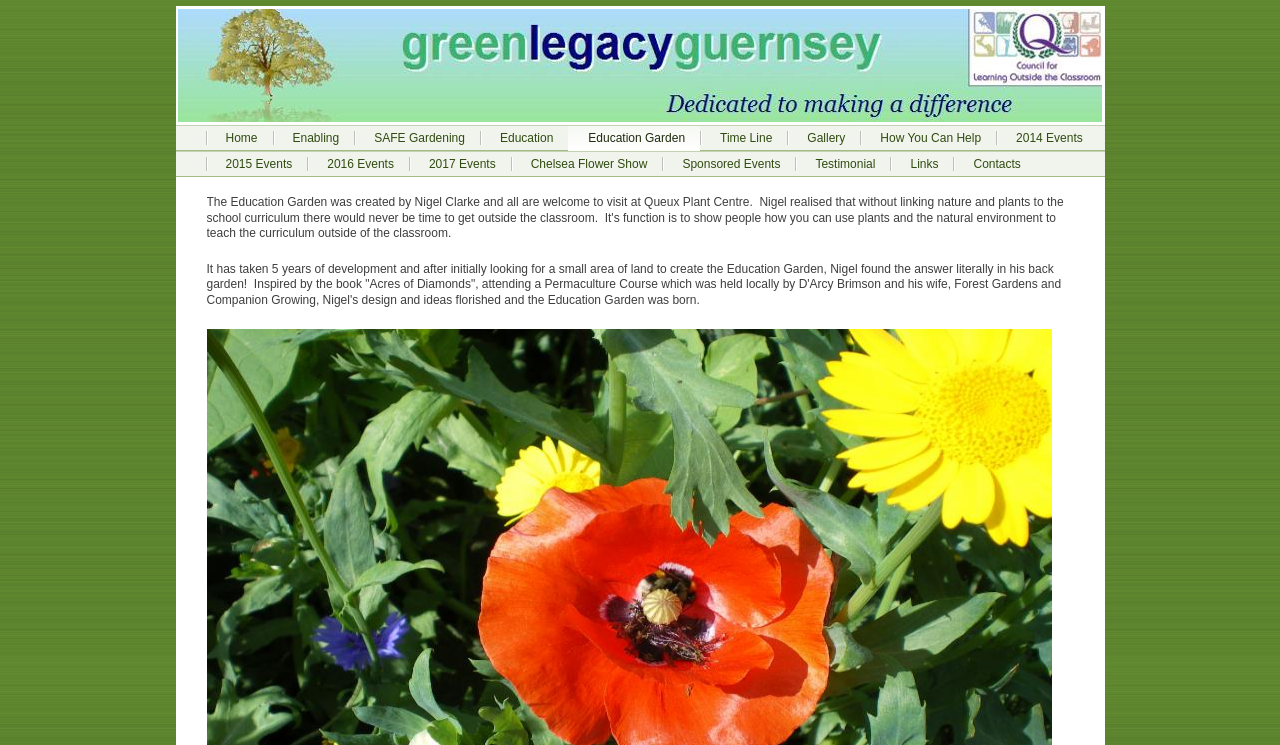Offer an in-depth caption of the entire webpage.

The webpage is titled "Education Garden - Green Legacy Guernsey". At the top, there is a navigation menu consisting of 13 links, arranged horizontally from left to right. The links are "Home", "Enabling", "SAFE Gardening", "Education", "Education Garden", "Time Line", "Gallery", "How You Can Help", "2014 Events", "2015 Events", "2016 Events", "2017 Events", and "Chelsea Flower Show". 

Below the navigation menu, there are 4 additional links, also arranged horizontally from left to right, which are "Sponsored Events", "Testimonial", "Links", and "Contacts".